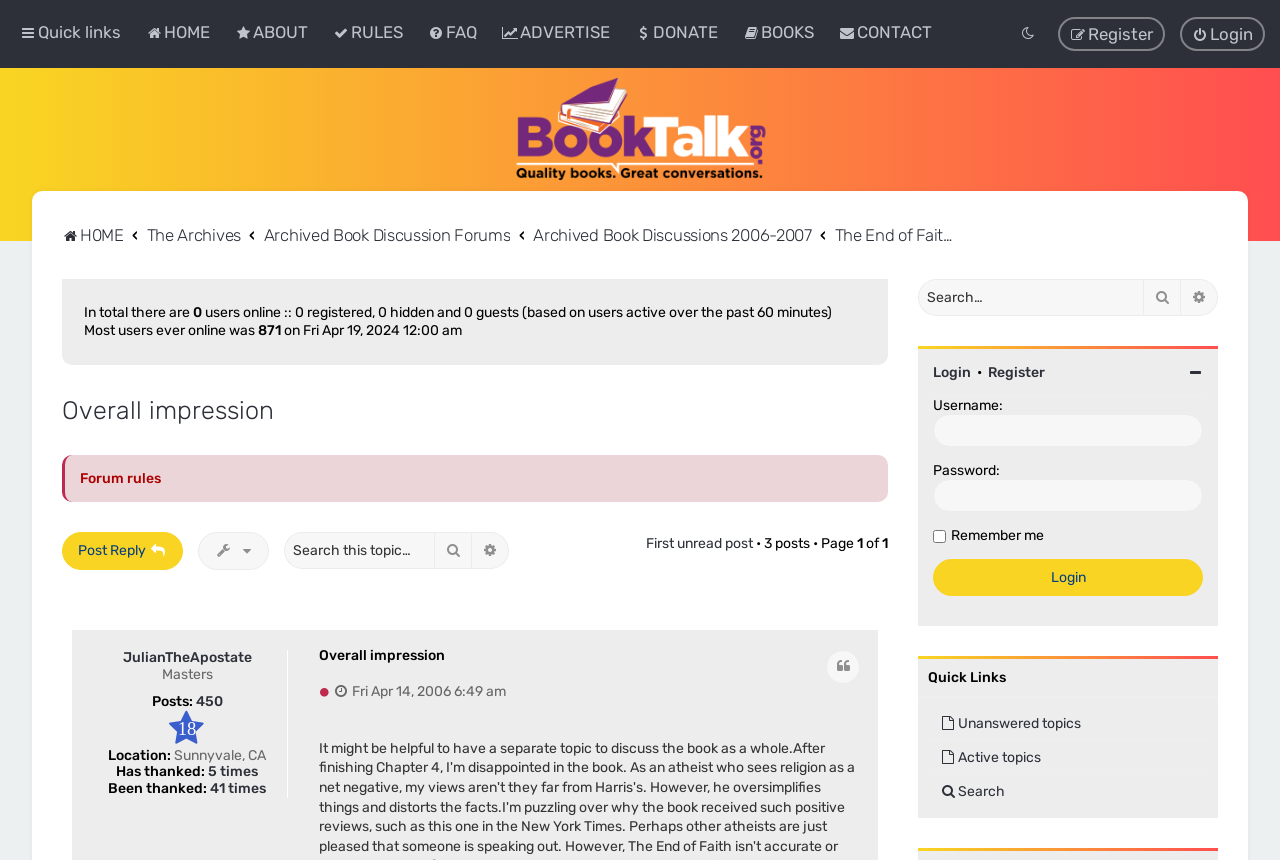Please provide the bounding box coordinates for the UI element as described: "Unanswered topics". The coordinates must be four floats between 0 and 1, represented as [left, top, right, bottom].

[0.734, 0.831, 0.864, 0.851]